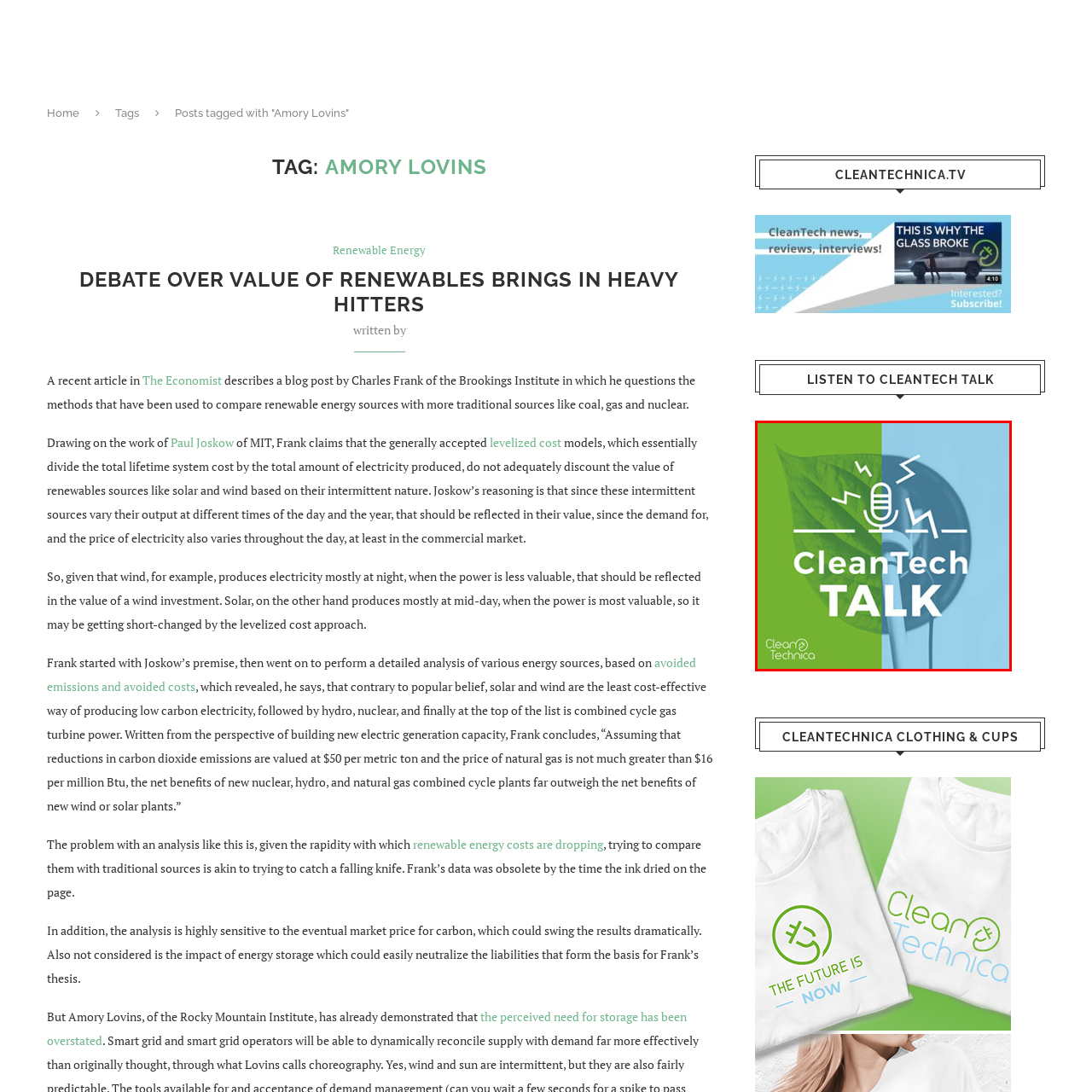Inspect the section within the red border, What is the central graphic in the logo? Provide a one-word or one-phrase answer.

Stylized microphone